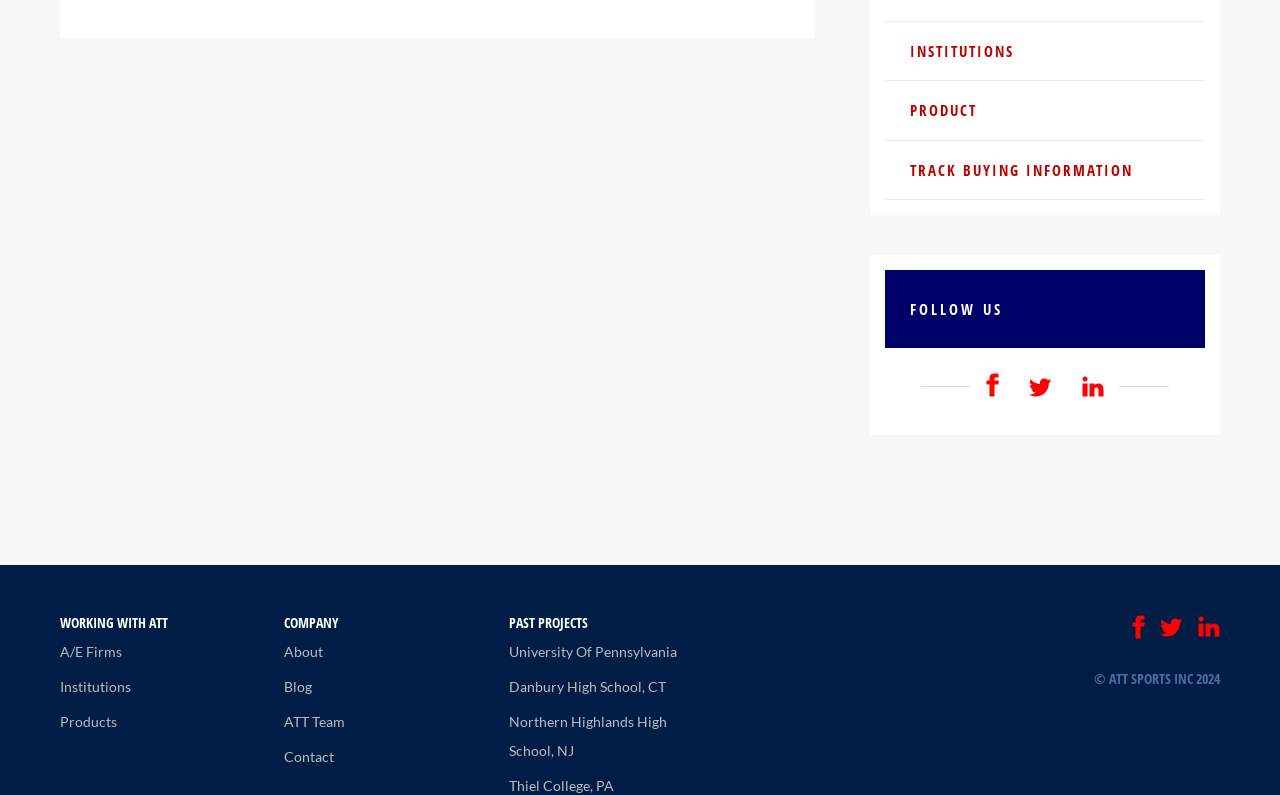Can you find the bounding box coordinates of the area I should click to execute the following instruction: "Click on the 'INSTITUTIONS' link"?

[0.692, 0.028, 0.941, 0.101]